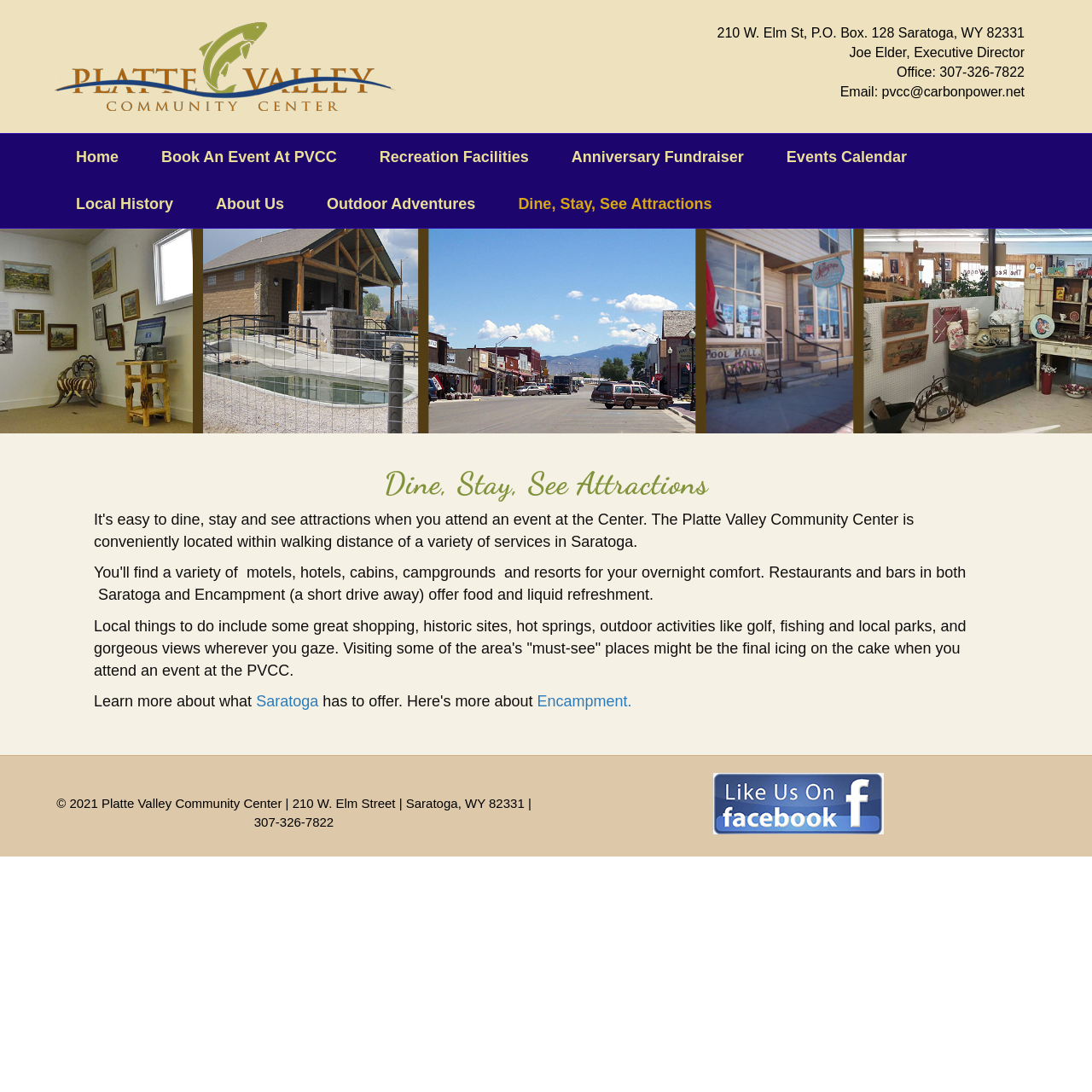What is the address of Platte Valley Community Center?
Provide a well-explained and detailed answer to the question.

The address of Platte Valley Community Center can be found in the top section of the webpage, under the image of the community center. It is listed as '210 W. Elm St, P.O. Box. 128 Saratoga, WY 82331'.